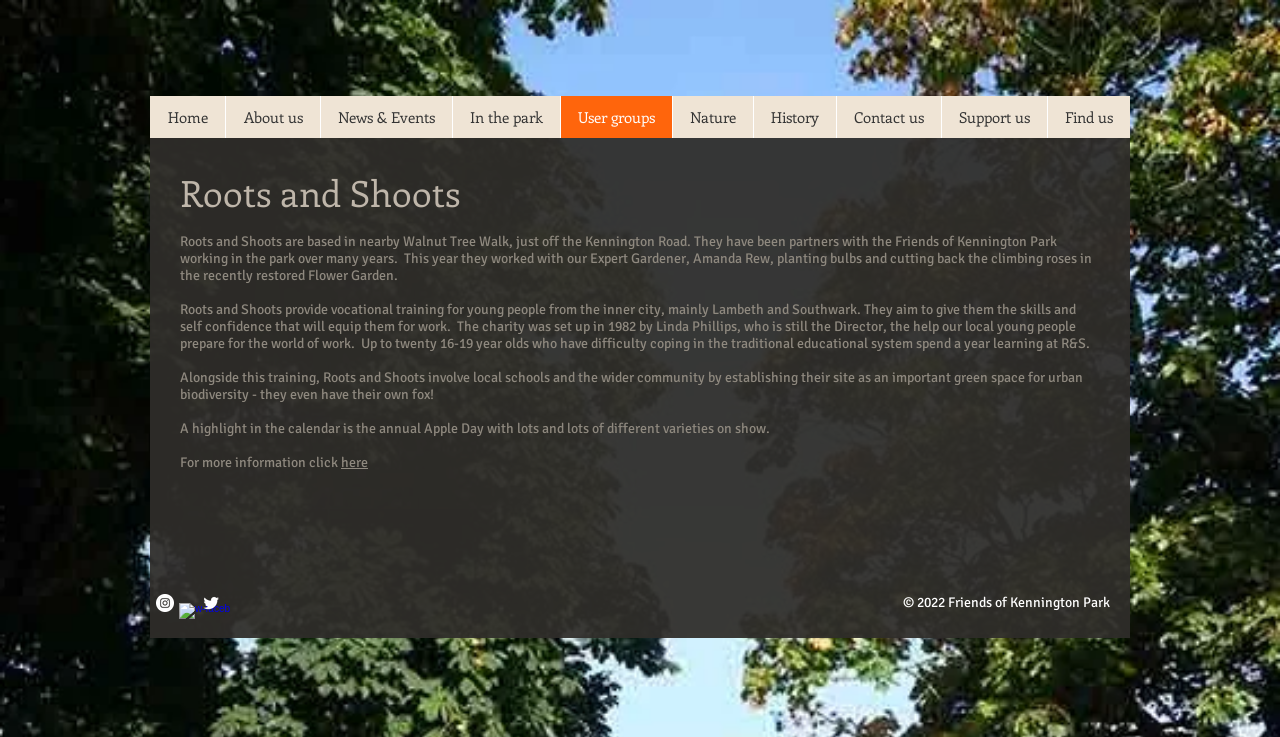Show me the bounding box coordinates of the clickable region to achieve the task as per the instruction: "Click Home".

[0.117, 0.13, 0.176, 0.187]